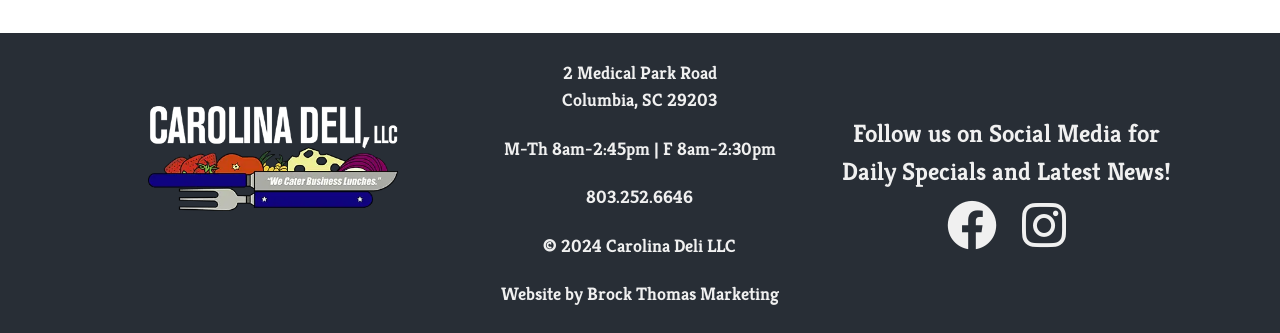Answer the question with a single word or phrase: 
How many social media platforms are linked?

2